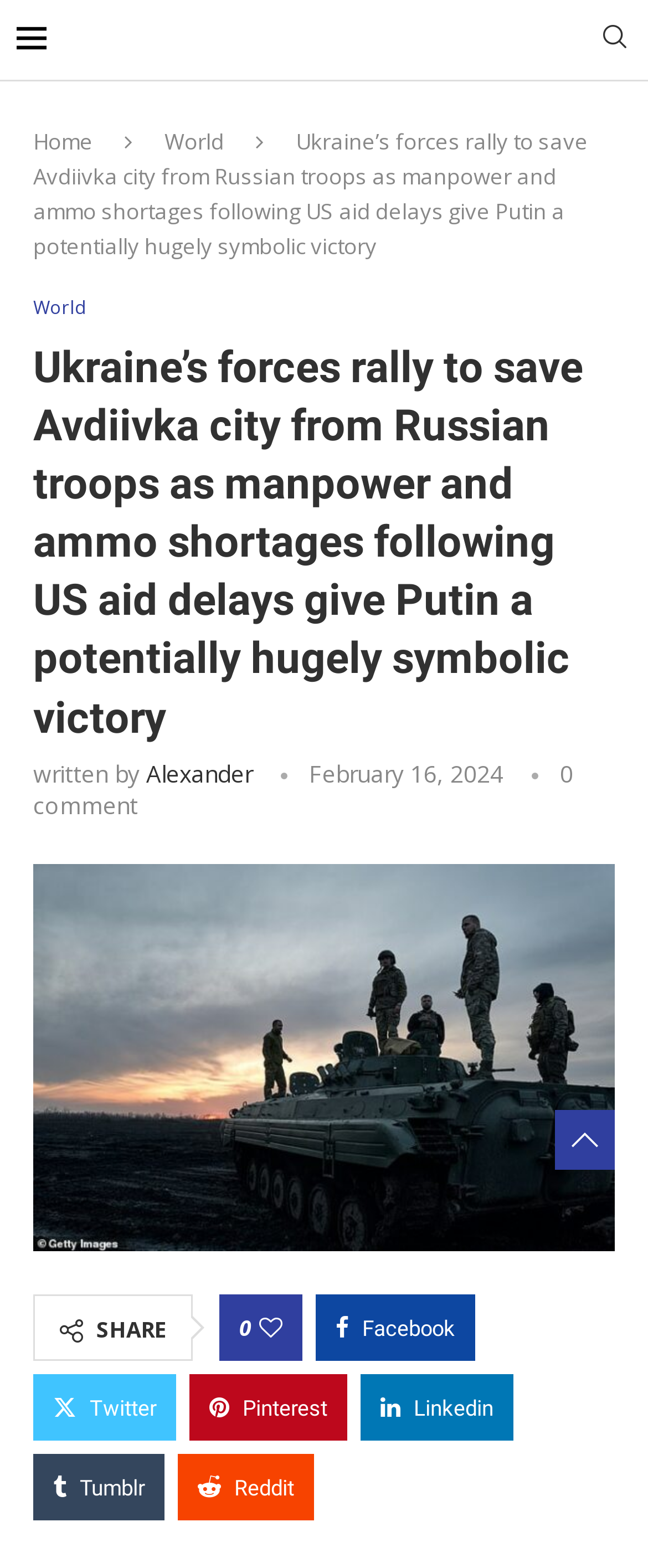Please examine the image and answer the question with a detailed explanation:
Who wrote the article?

I found the answer by looking at the text below the main heading, which says 'written by Alexander'. This suggests that Alexander is the author of the article.